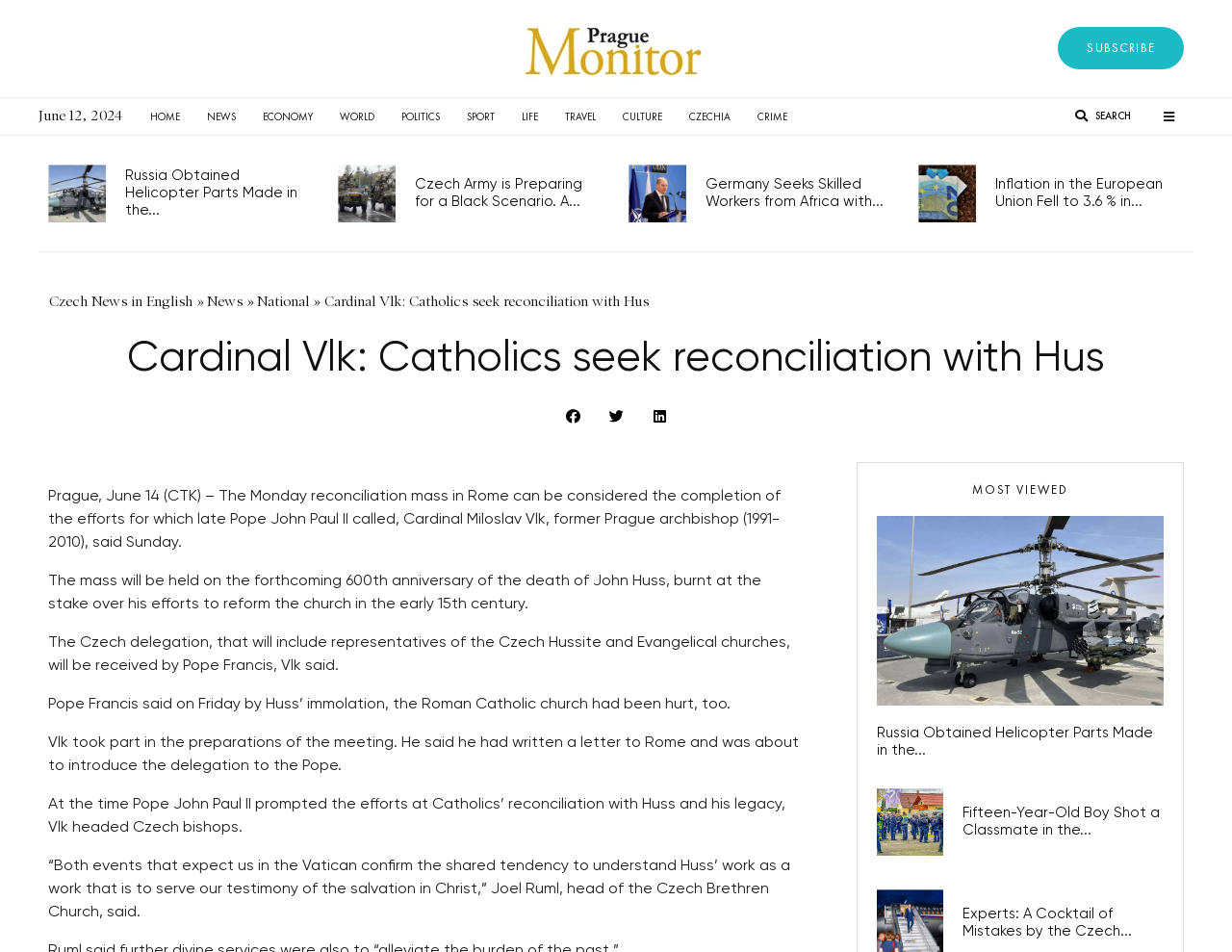Can you identify the bounding box coordinates of the clickable region needed to carry out this instruction: 'View the 'MOST VIEWED' articles'? The coordinates should be four float numbers within the range of 0 to 1, stated as [left, top, right, bottom].

[0.789, 0.505, 0.867, 0.522]